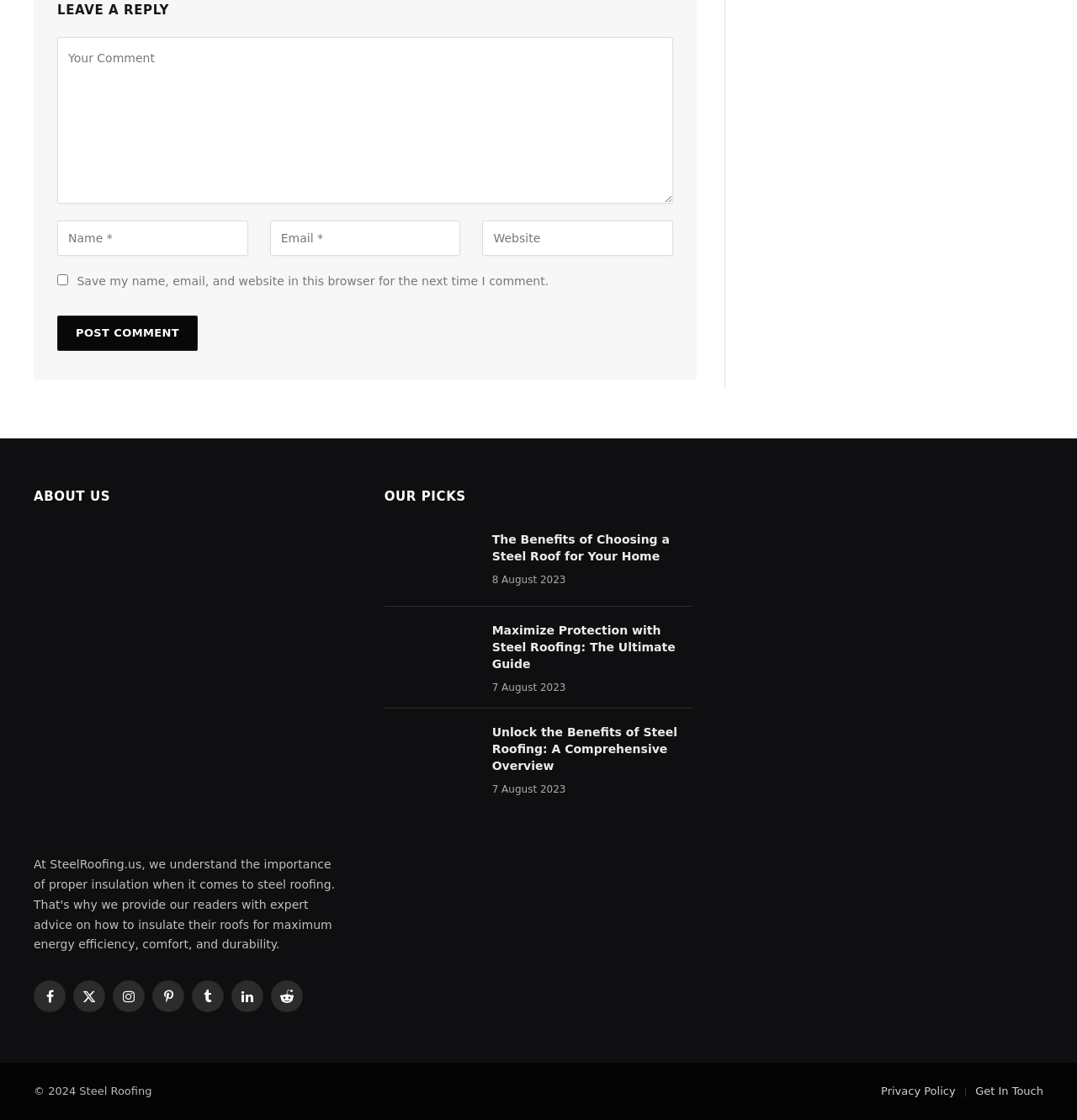How many social media links are present in the 'ABOUT US' section? Analyze the screenshot and reply with just one word or a short phrase.

7